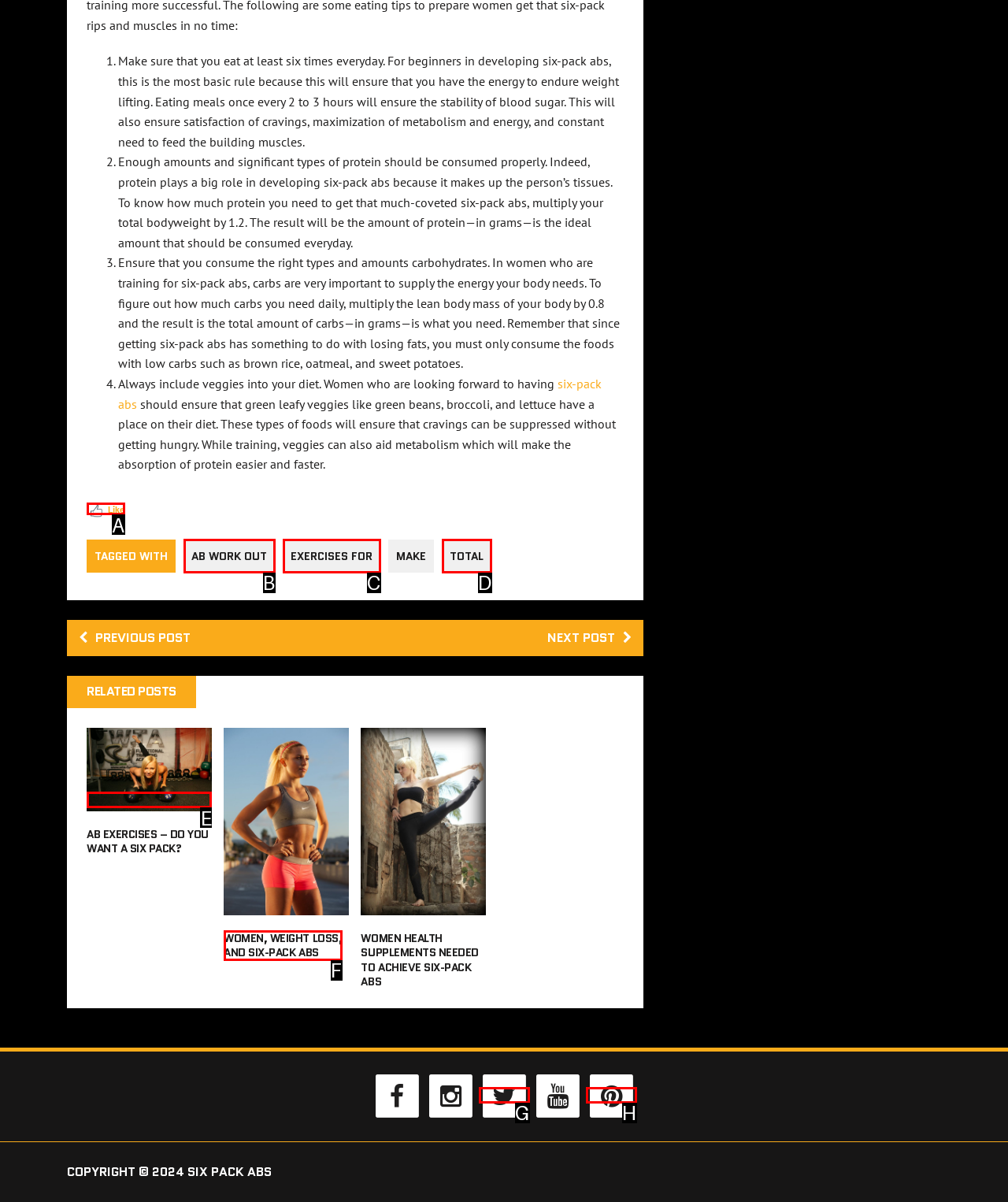Select the HTML element that corresponds to the description: ab work out. Reply with the letter of the correct option.

B